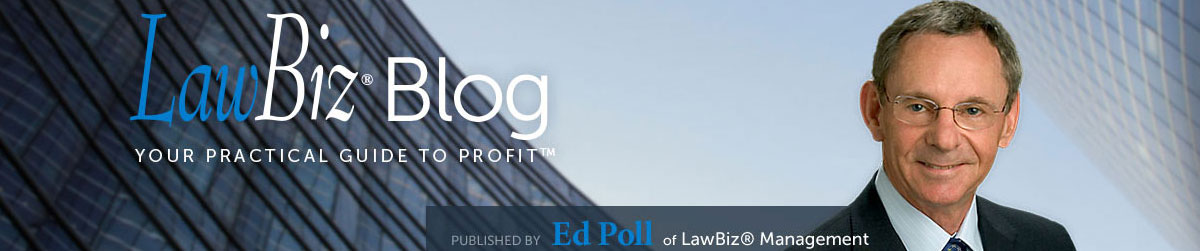Analyze the image and give a detailed response to the question:
What is the theme of the blog's design?

The design of the blog incorporates a professional backdrop of sleek, modern buildings, emphasizing a connection to the legal and business world. This suggests that the blog's theme is focused on providing insights and guidance for legal professionals in a modern business setting.